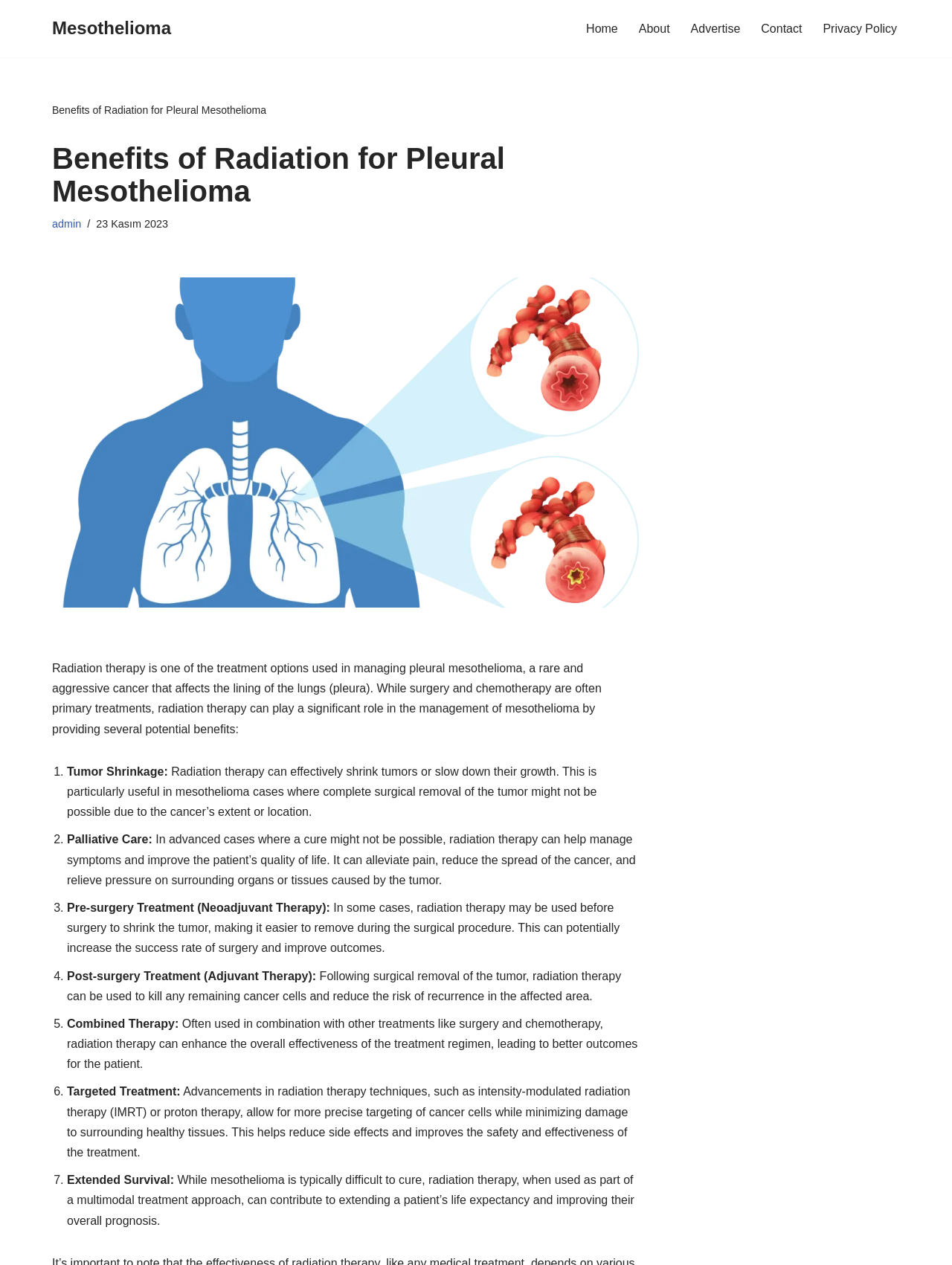Identify the main title of the webpage and generate its text content.

Benefits of Radiation for Pleural Mesothelioma